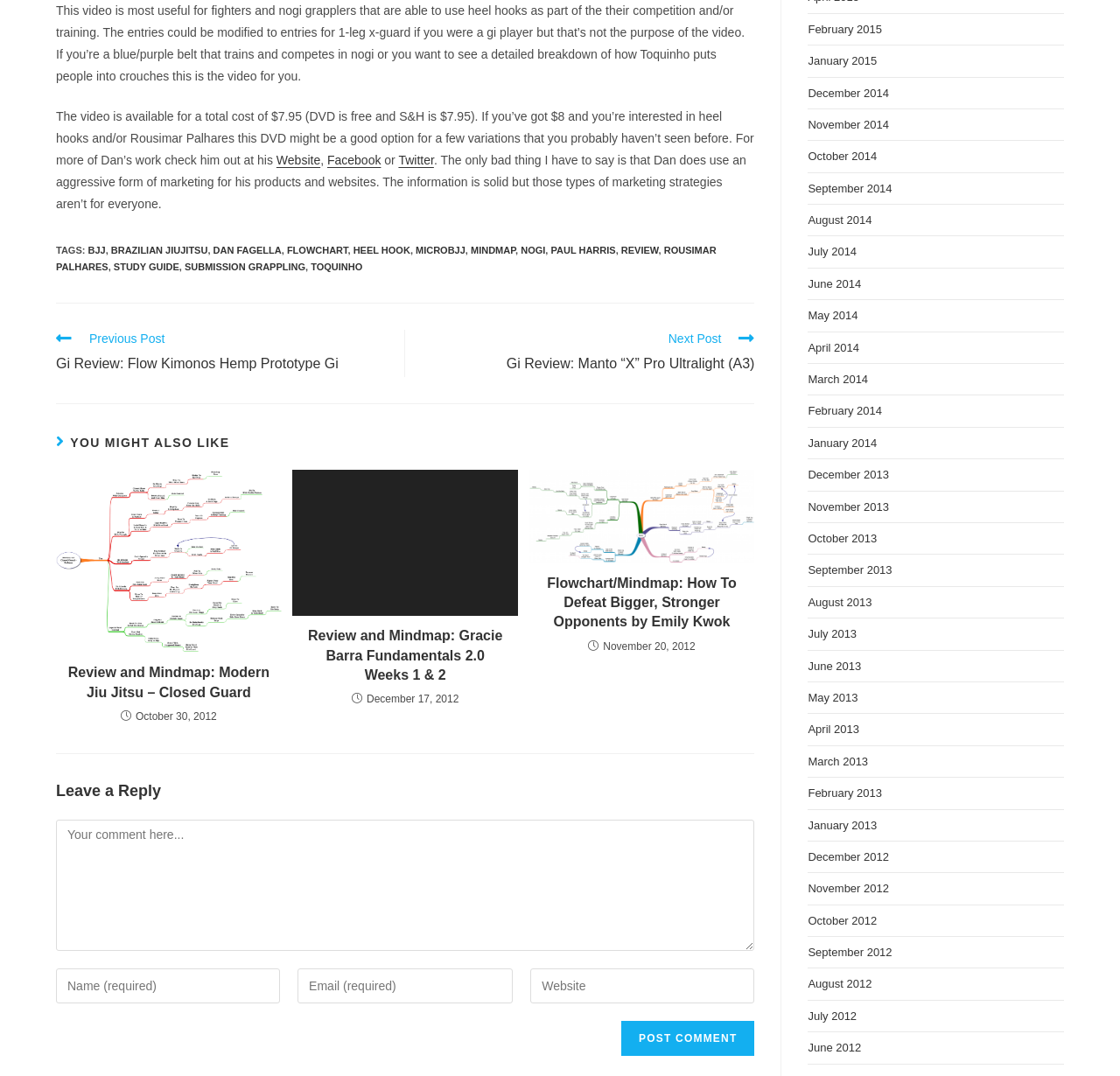Respond to the following question using a concise word or phrase: 
Who is the creator of the DVD being reviewed?

Dan Fagella